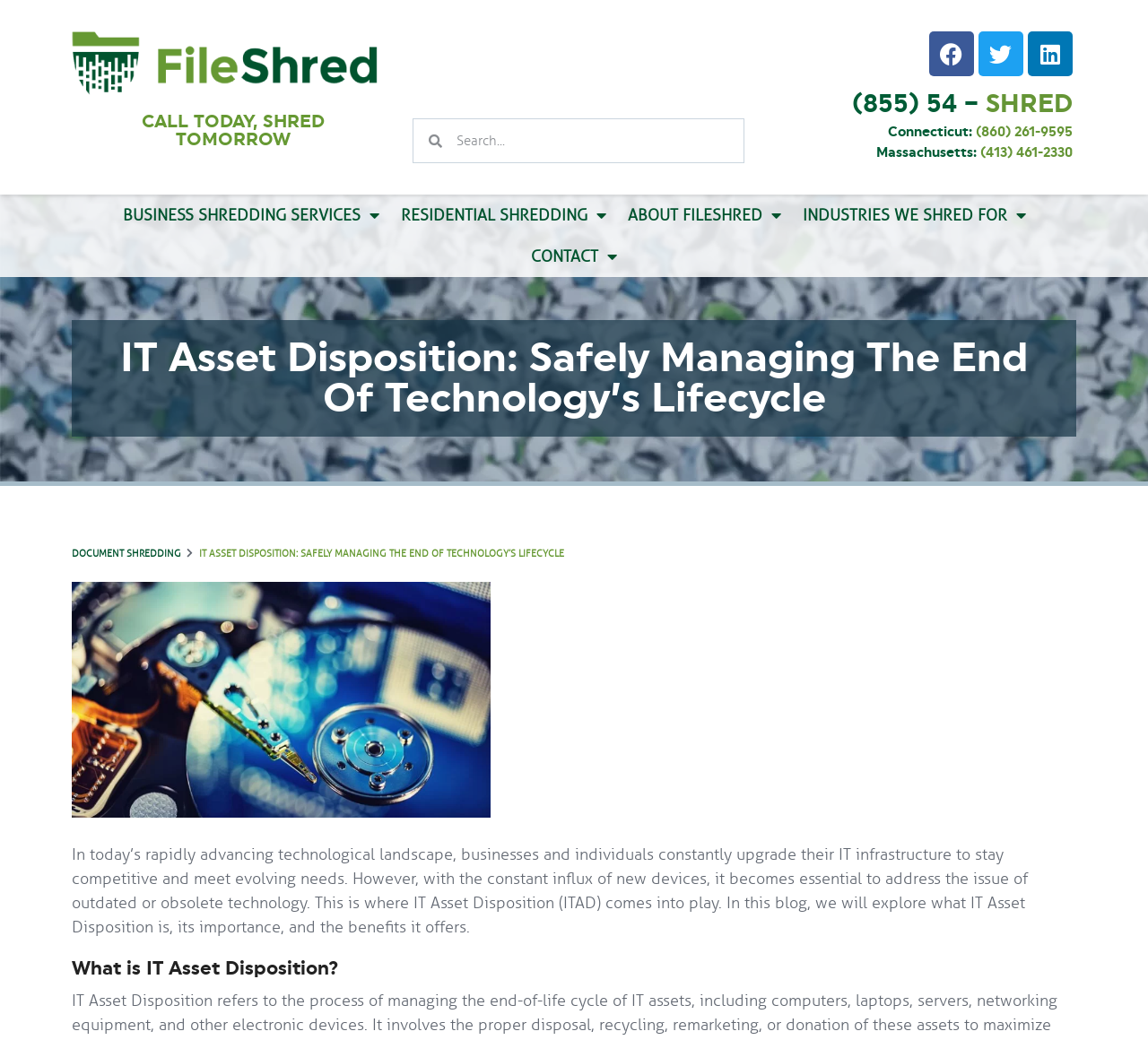What is the phone number for Massachusetts?
Look at the image and respond to the question as thoroughly as possible.

The phone number for Massachusetts is located in the top right corner of the webpage, under the 'Connect with us' section, and it is listed as '(413) 461-2330'.